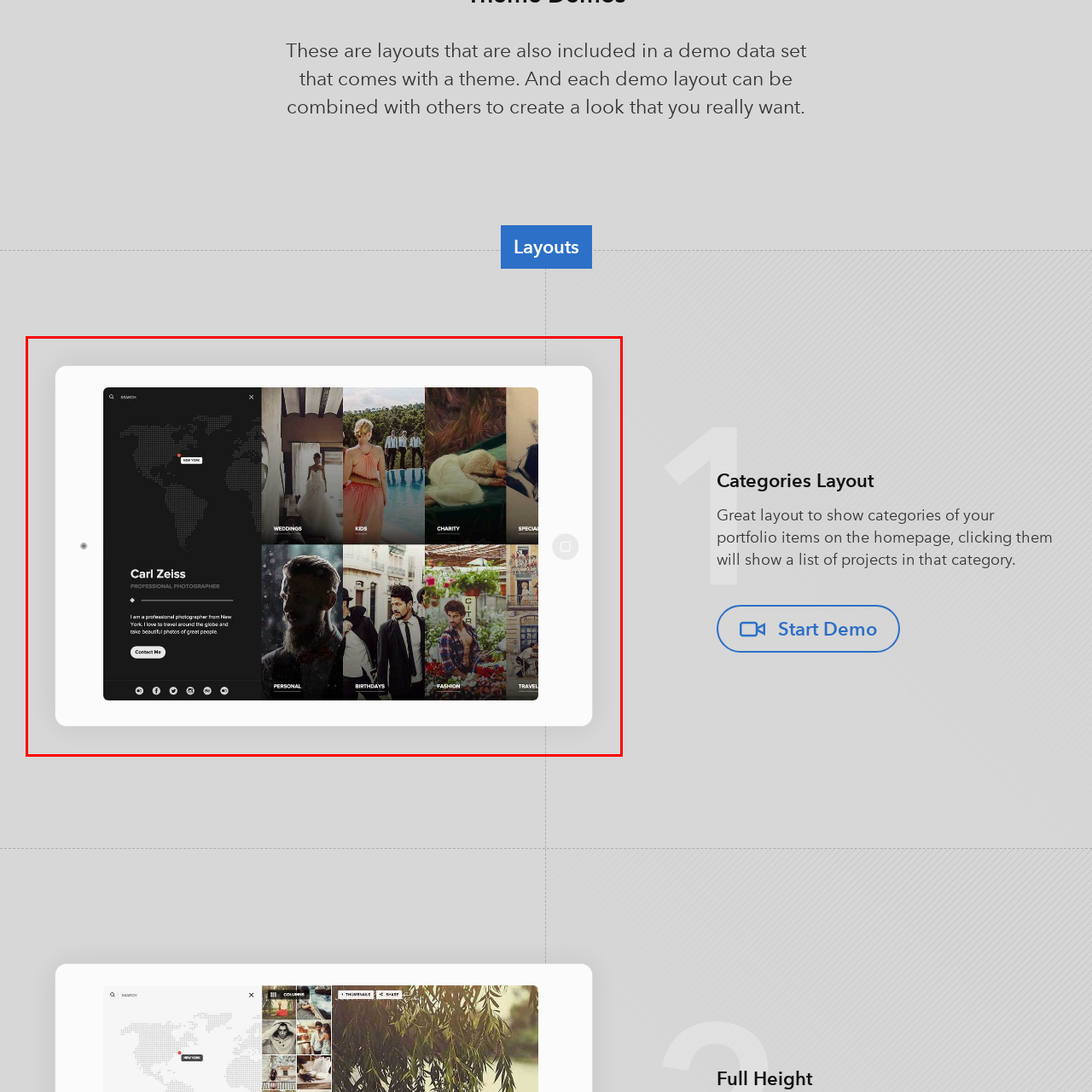Inspect the image contained by the red bounding box and answer the question with a single word or phrase:
How many categories are displayed in the gallery?

At least 9